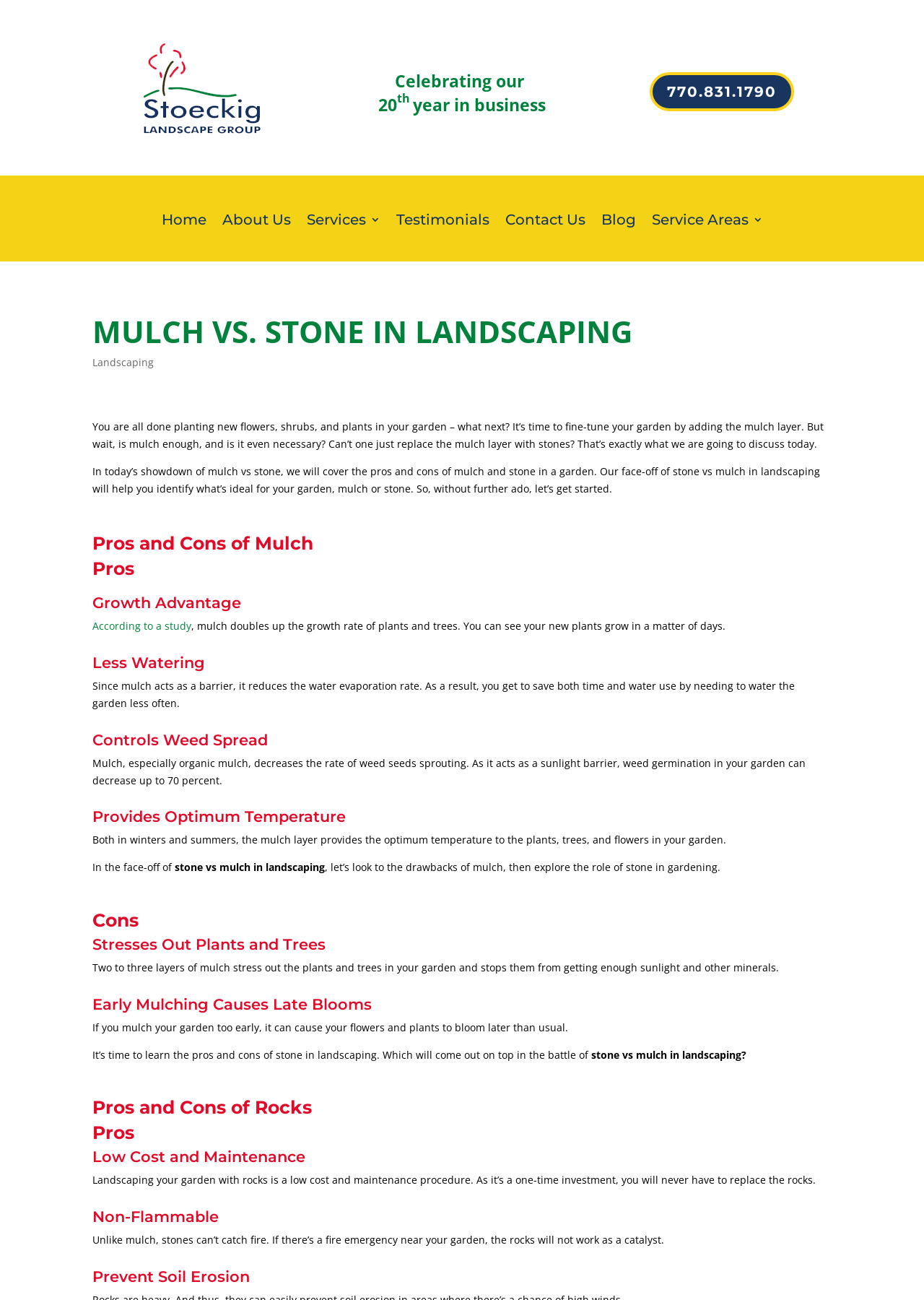Using the description: "Contact Us", identify the bounding box of the corresponding UI element in the screenshot.

[0.546, 0.165, 0.633, 0.189]